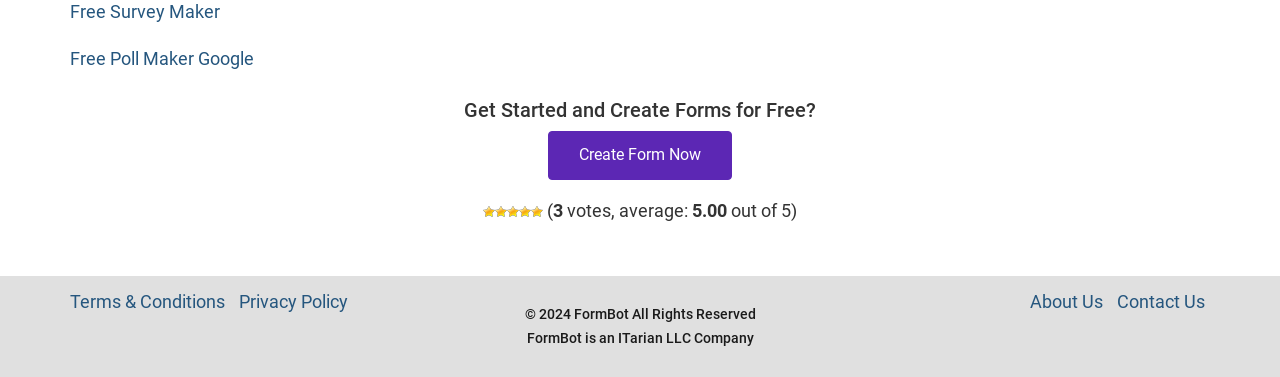Bounding box coordinates are given in the format (top-left x, top-left y, bottom-right x, bottom-right y). All values should be floating point numbers between 0 and 1. Provide the bounding box coordinate for the UI element described as: Create Form Now

[0.428, 0.347, 0.572, 0.477]